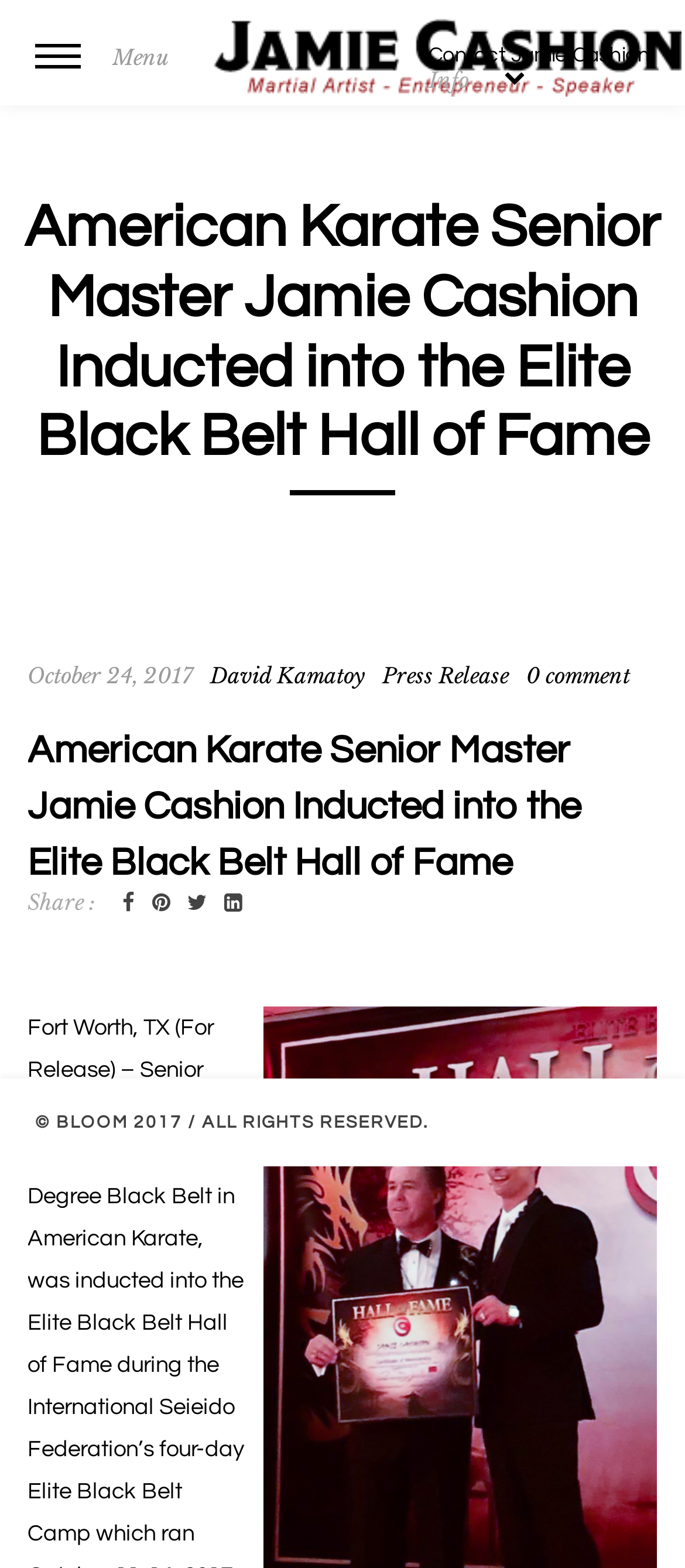Carefully examine the image and provide an in-depth answer to the question: What is the name of the person inducted into the Elite Black Belt Hall of Fame?

I found the answer by looking at the main heading of the article, which says 'American Karate Senior Master Jamie Cashion Inducted into the Elite Black Belt Hall of Fame', which clearly states that Jamie Cashion is the person being inducted into the Elite Black Belt Hall of Fame.